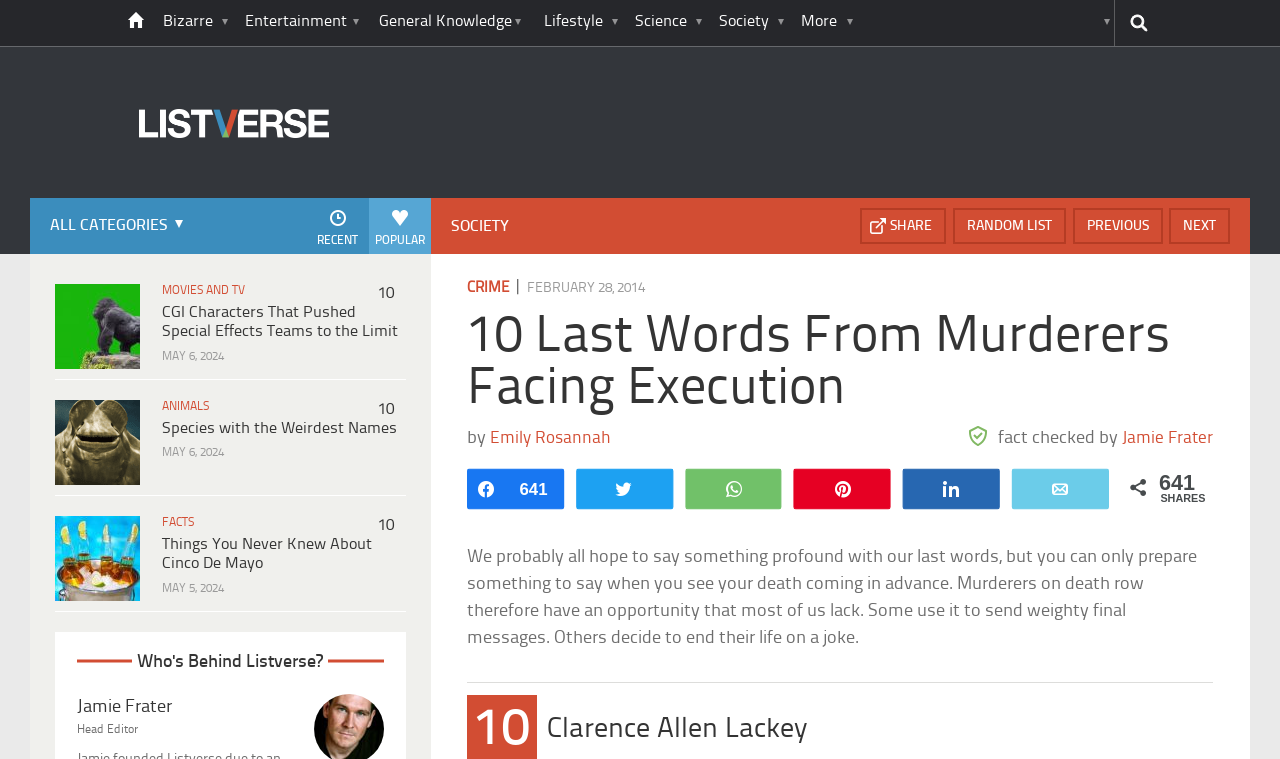Determine the bounding box coordinates for the clickable element required to fulfill the instruction: "View 10 CGI Characters That Pushed Special Effects Teams to the Limit". Provide the coordinates as four float numbers between 0 and 1, i.e., [left, top, right, bottom].

[0.214, 0.393, 0.337, 0.466]